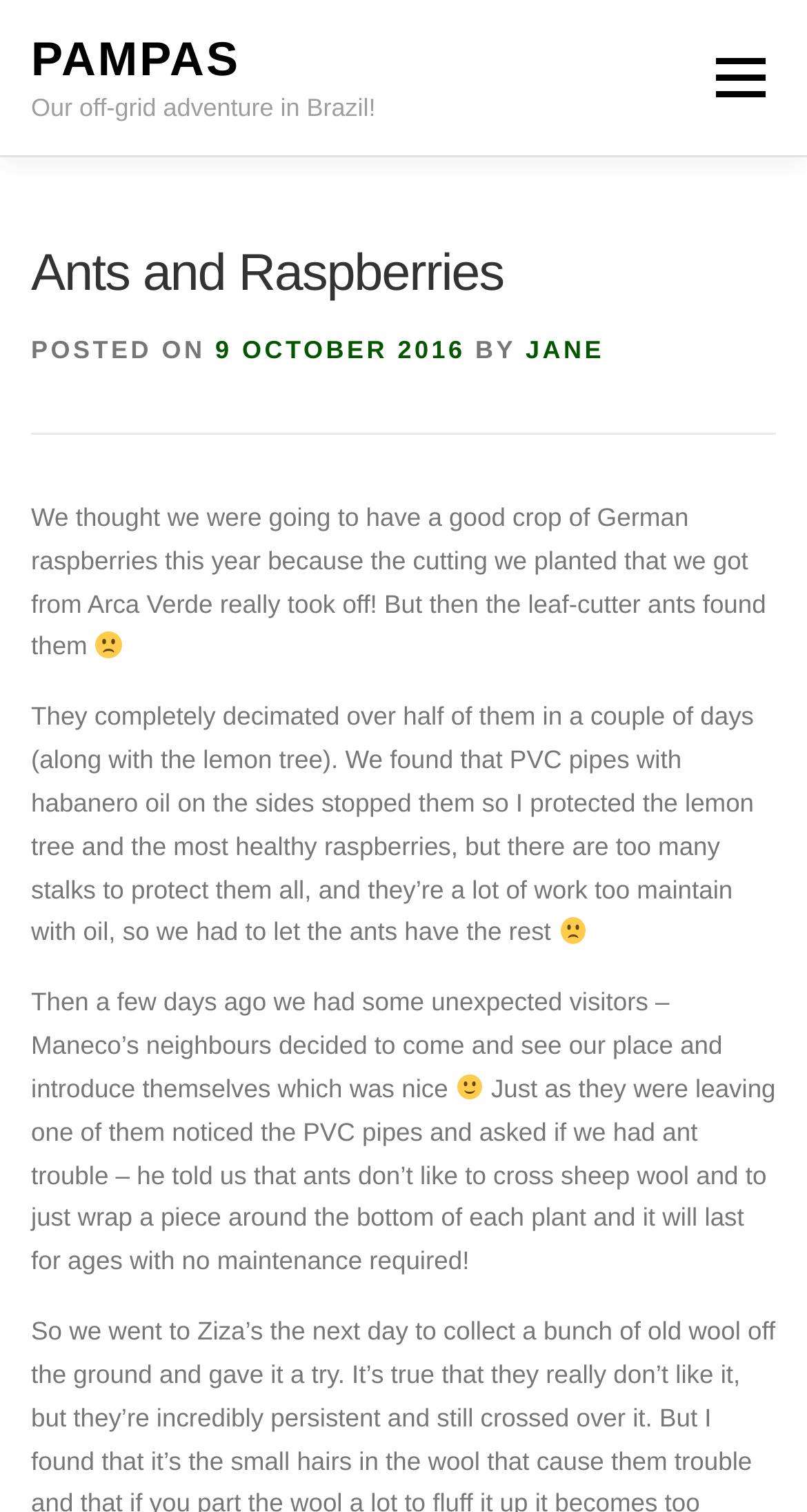Determine the bounding box coordinates (top-left x, top-left y, bottom-right x, bottom-right y) of the UI element described in the following text: Jane

[0.651, 0.221, 0.749, 0.24]